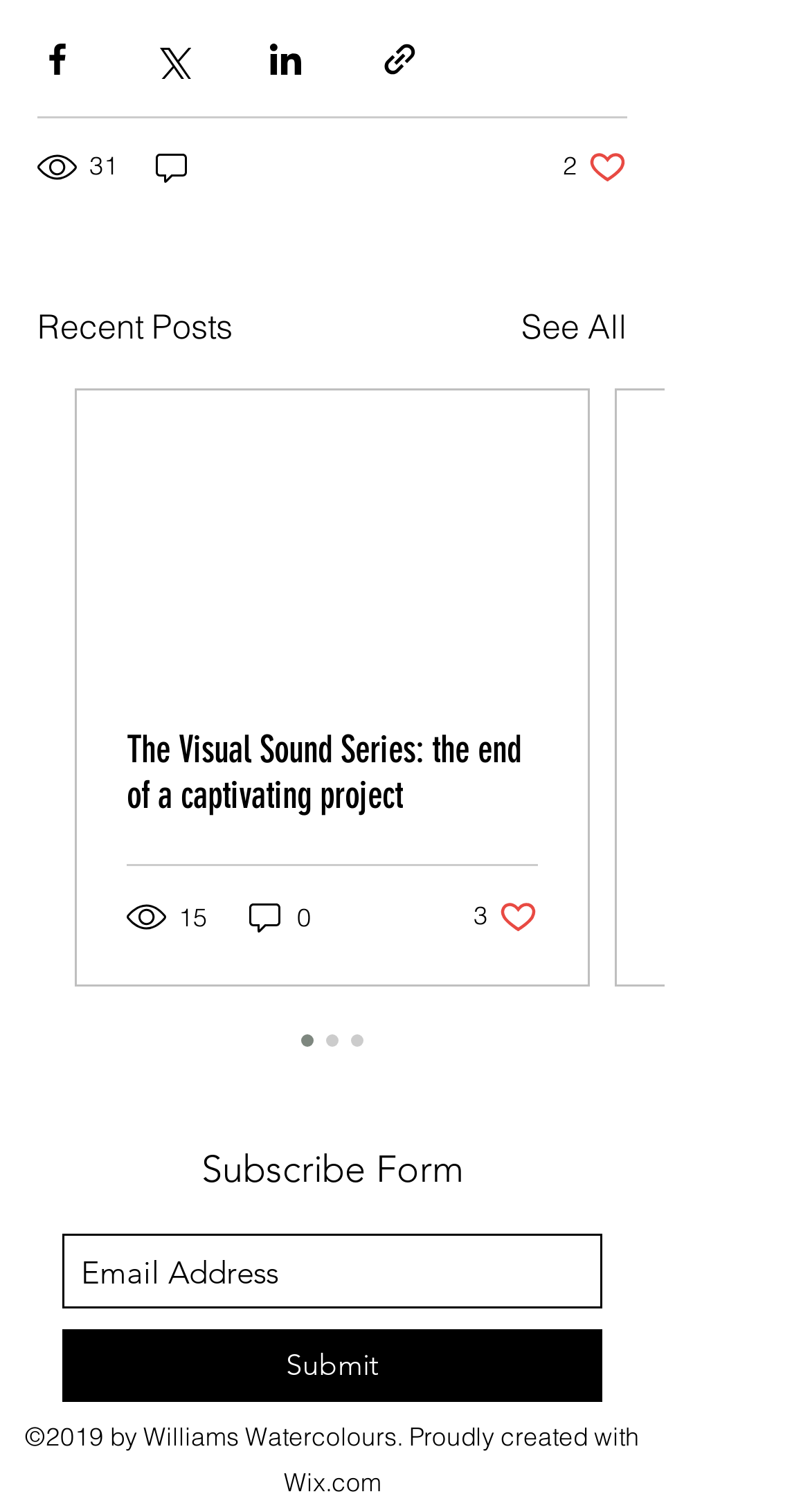What is the function of the 'Submit' button?
Analyze the image and deliver a detailed answer to the question.

The 'Submit' button is used to submit the email address entered in the 'Email Address' textbox, likely for subscribing to a newsletter or service.